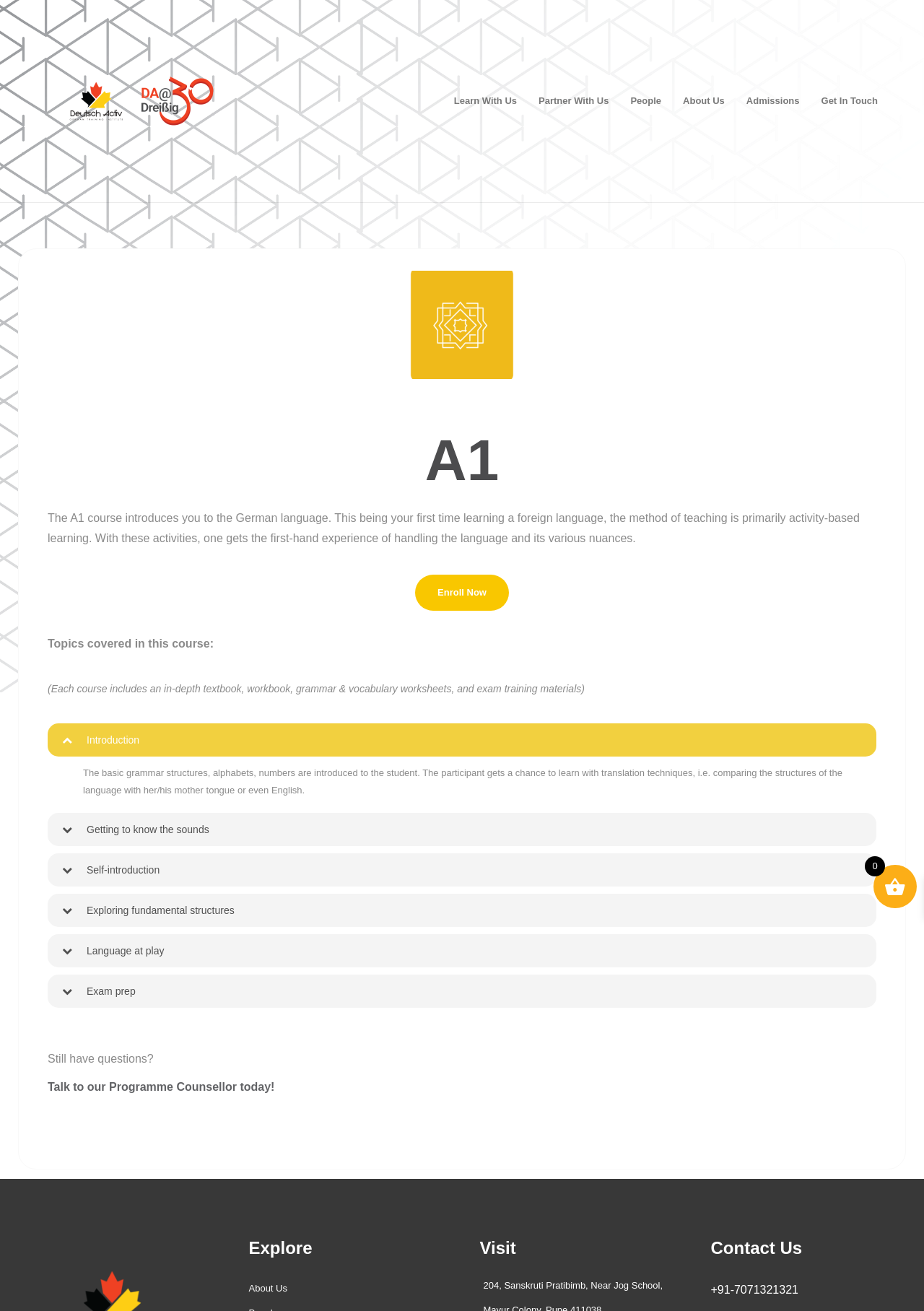Describe every aspect of the webpage in a detailed manner.

The webpage is about a German language course, specifically the A1 level, offered by Deutschactiv. At the top, there is a layout table with several links, including "Deutschactiv", "Learn With Us", "Partner With Us", "People", "About Us", "Admissions", and "Get In Touch". Below this, there is a figure element, which is likely an image.

The main content of the page is divided into sections. The first section has a heading "A1" and a paragraph of text that describes the course, mentioning that it introduces students to the German language through activity-based learning. Below this, there is a link to "Enroll Now".

The next section has a heading "Topics covered in this course" and a paragraph of text that lists the materials included in the course, such as a textbook, workbook, and exam training materials.

Following this, there is a tab list with five tabs, each representing a topic covered in the course: "Introduction", "Getting to know the sounds", "Self-introduction", "Exploring fundamental structures", and "Language at play". Each tab has a heading and a button that can be expanded to reveal more content.

At the bottom of the page, there is a section with a heading "Still have questions?" and a link to "Talk to our Programme Counsellor today!". There are also three columns of links and text, labeled "Explore", "Visit", and "Contact Us", which provide additional information about Deutschactiv and its location.